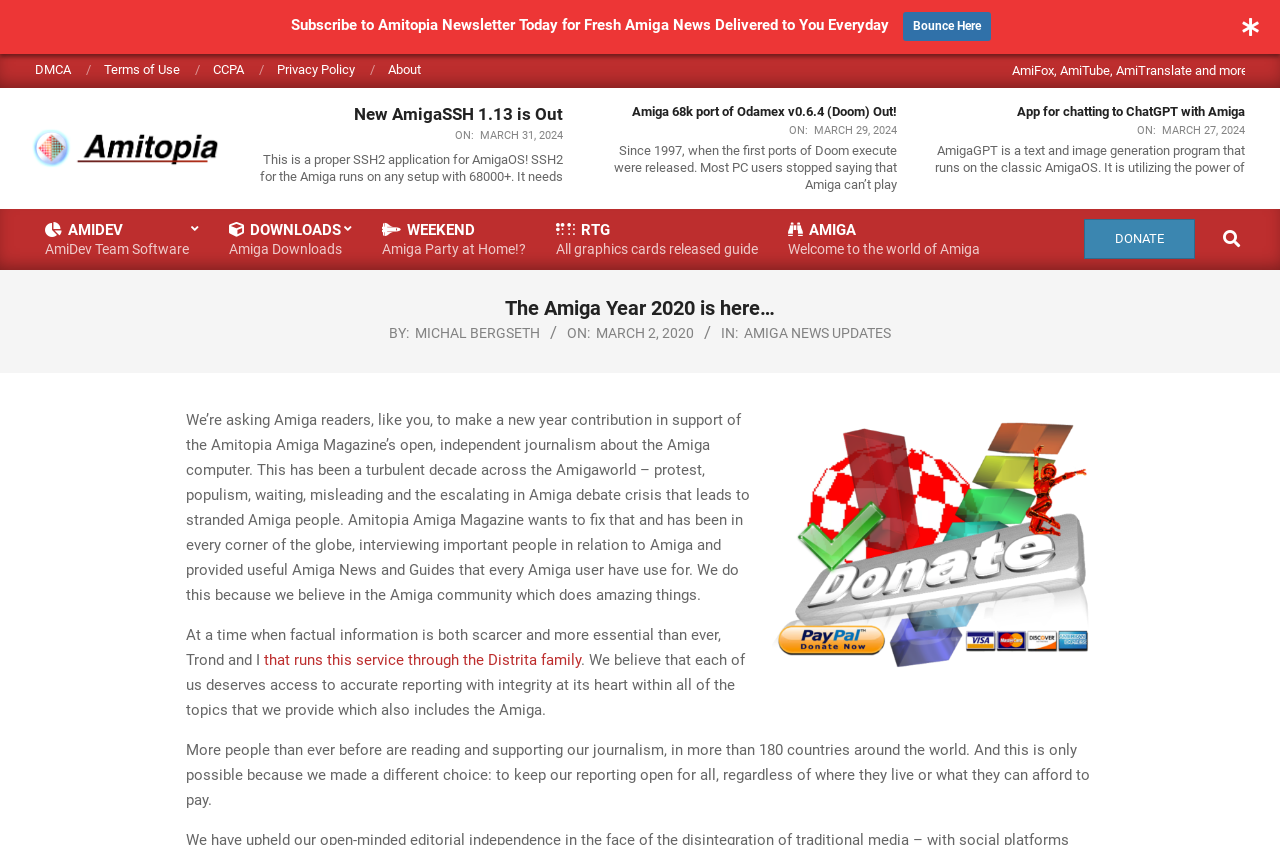Provide a single word or phrase to answer the given question: 
What is the purpose of Amitopia Amiga Magazine?

Open, independent journalism about the Amiga computer